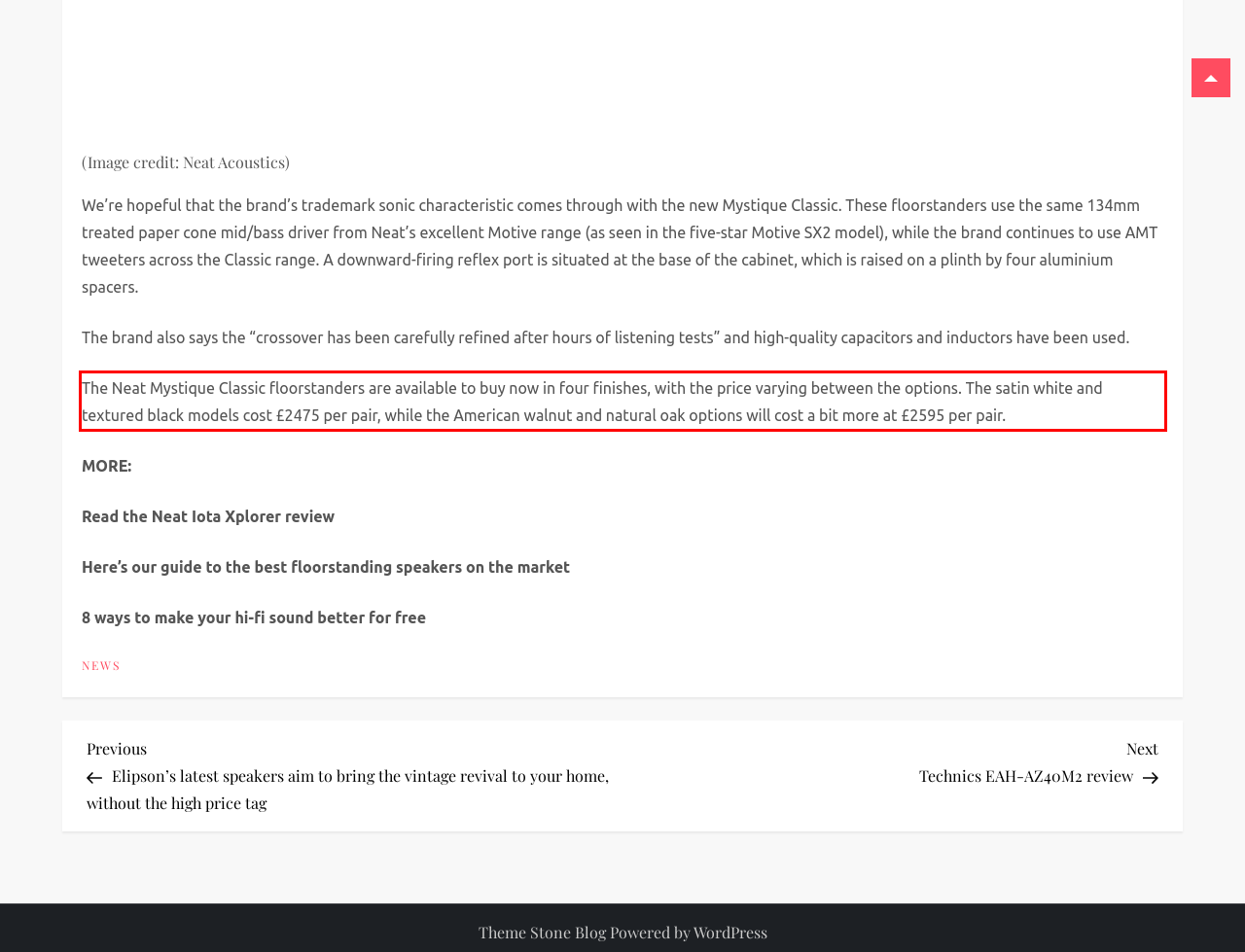Examine the webpage screenshot and use OCR to obtain the text inside the red bounding box.

The Neat Mystique Classic floorstanders are available to buy now in four finishes, with the price varying between the options. The satin white and textured black models cost £2475 per pair, while the American walnut and natural oak options will cost a bit more at £2595 per pair.